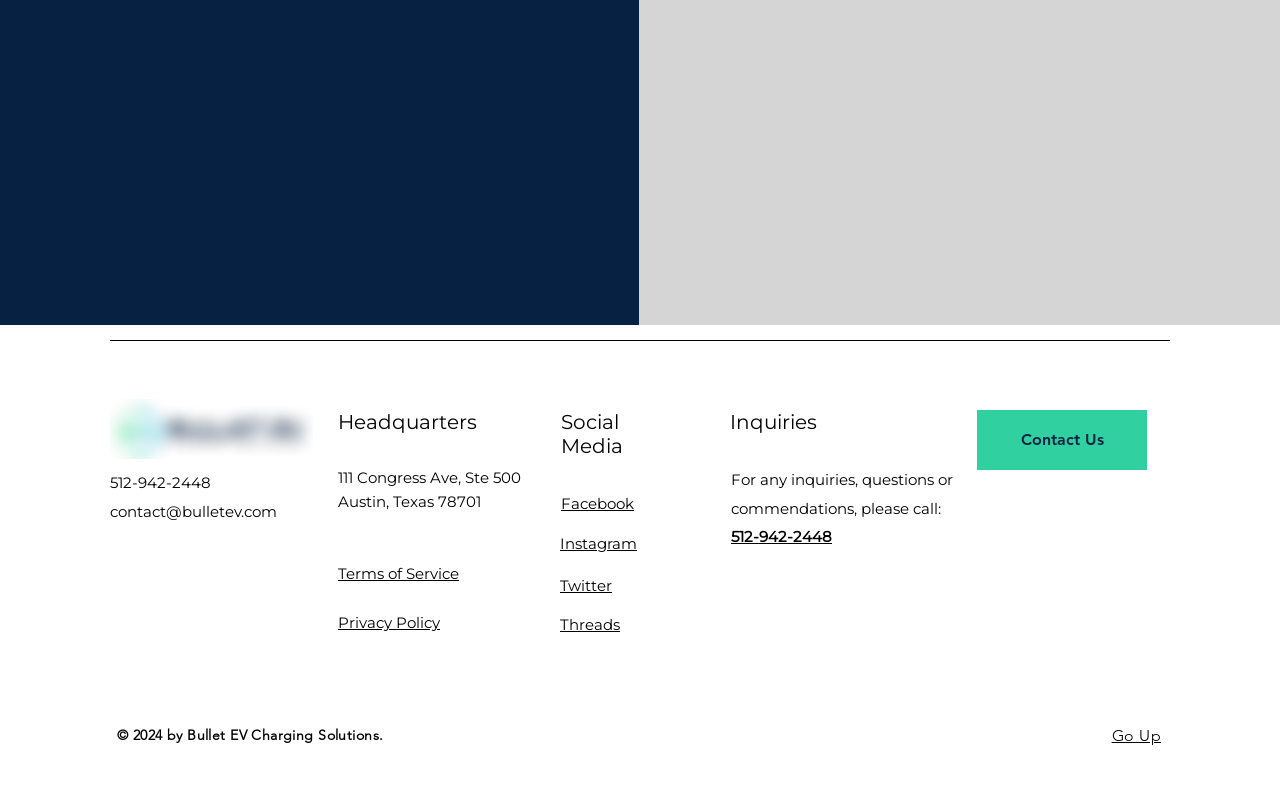Locate the bounding box coordinates of the clickable area needed to fulfill the instruction: "Visit Facebook".

[0.438, 0.611, 0.495, 0.635]